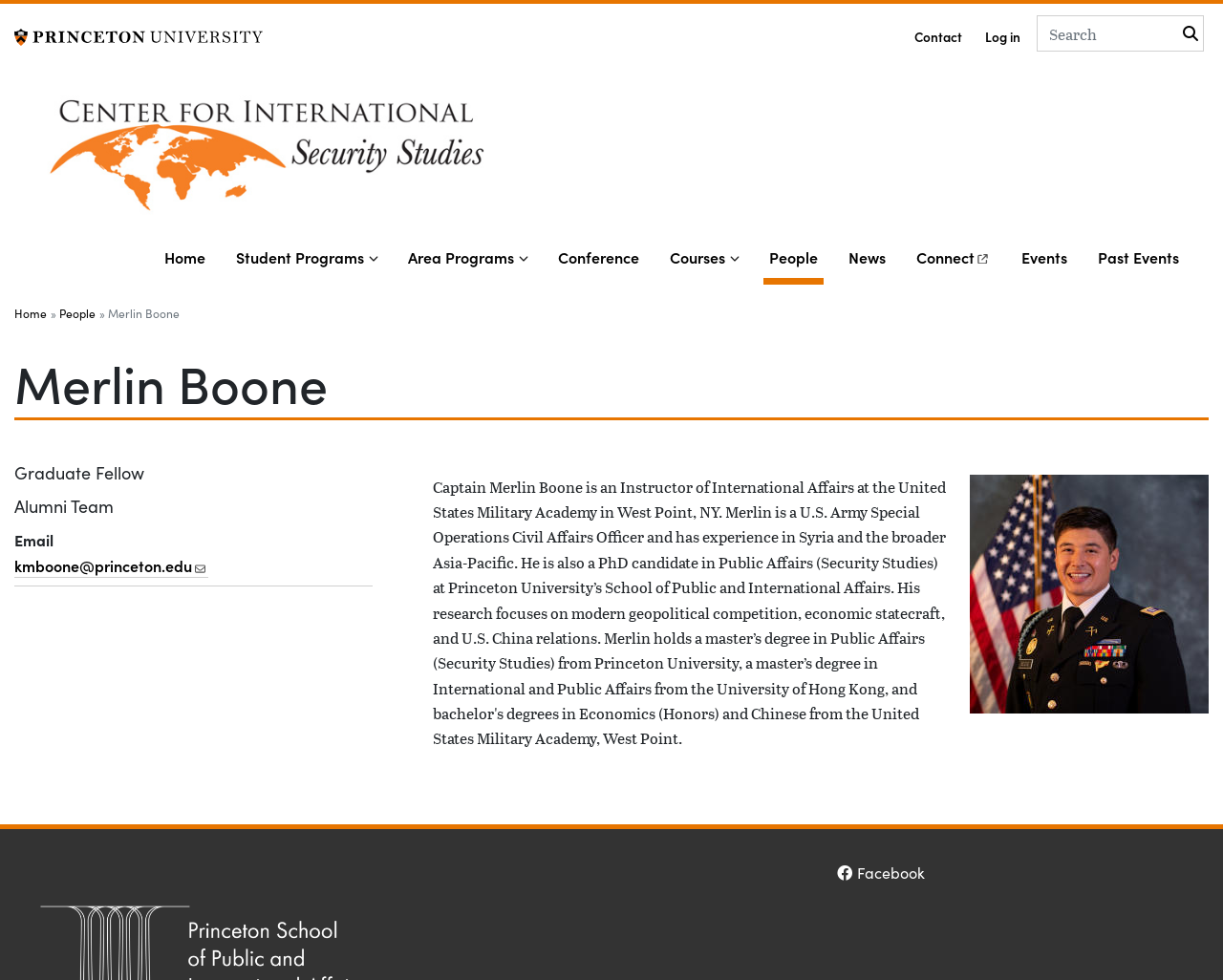What is Merlin Boone's role?
Provide a thorough and detailed answer to the question.

I found the answer by looking at the 'Role' section in the main content area, where it says 'Alumni Team'.